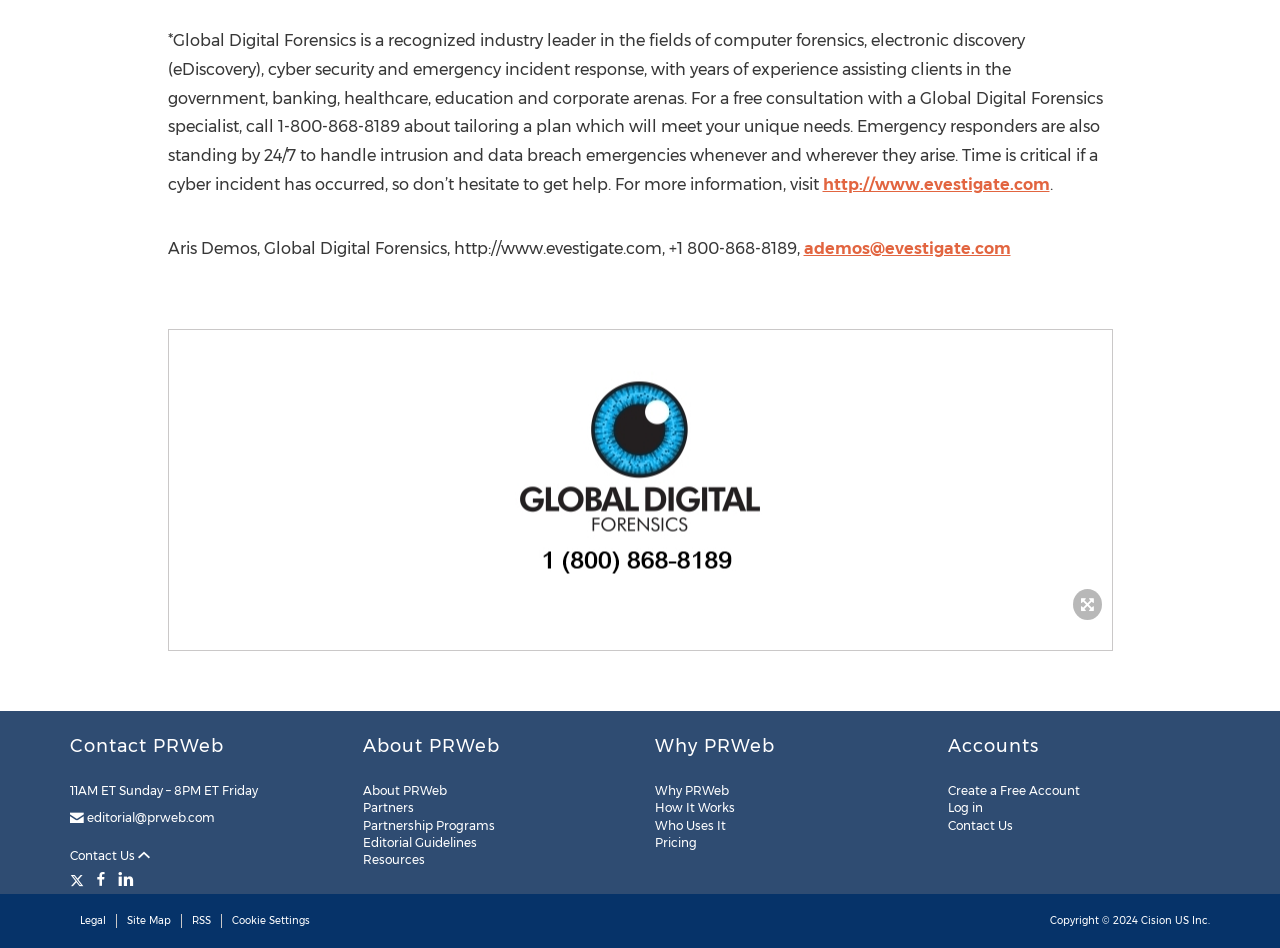Determine the bounding box for the UI element as described: "Contact Us". The coordinates should be represented as four float numbers between 0 and 1, formatted as [left, top, right, bottom].

[0.74, 0.862, 0.791, 0.878]